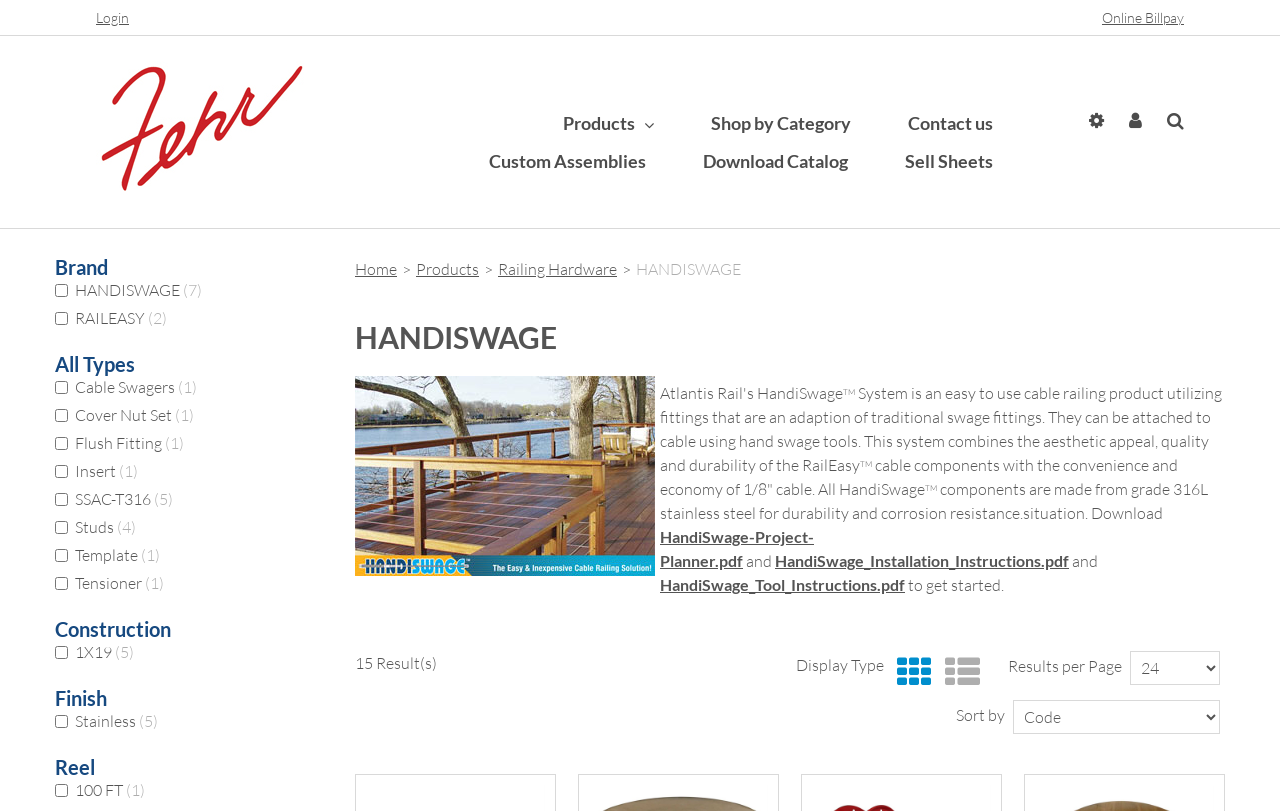Using the webpage screenshot, locate the HTML element that fits the following description and provide its bounding box: "parent_node: Display Type title="List View"".

[0.73, 0.808, 0.766, 0.851]